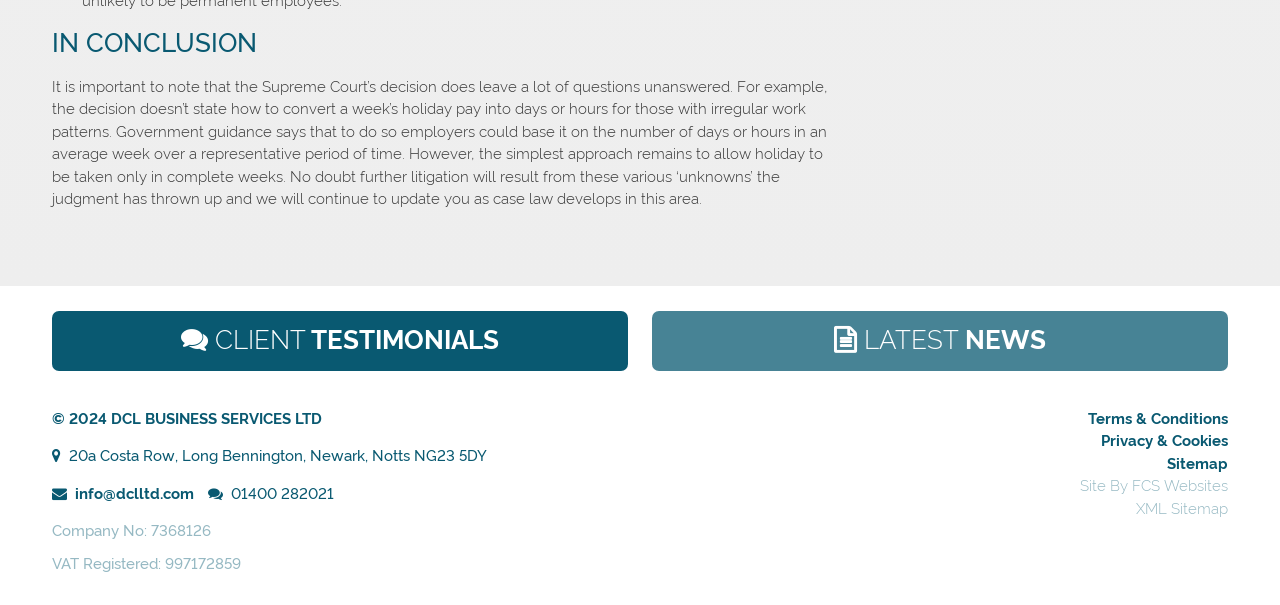Find the bounding box coordinates of the element's region that should be clicked in order to follow the given instruction: "Contact via email". The coordinates should consist of four float numbers between 0 and 1, i.e., [left, top, right, bottom].

[0.059, 0.801, 0.152, 0.831]